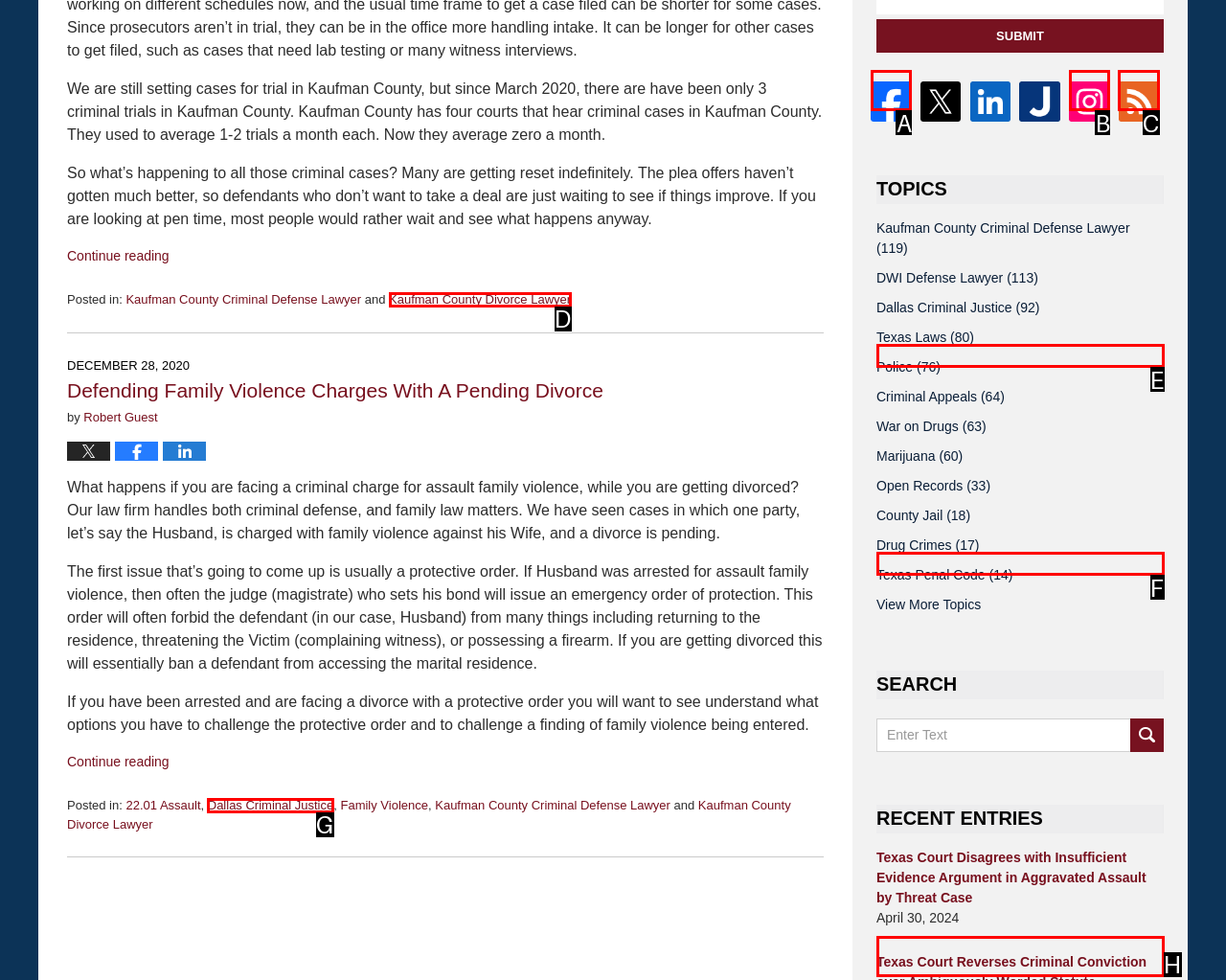Identify the HTML element that best matches the description: Texas Penal Code (14). Provide your answer by selecting the corresponding letter from the given options.

F